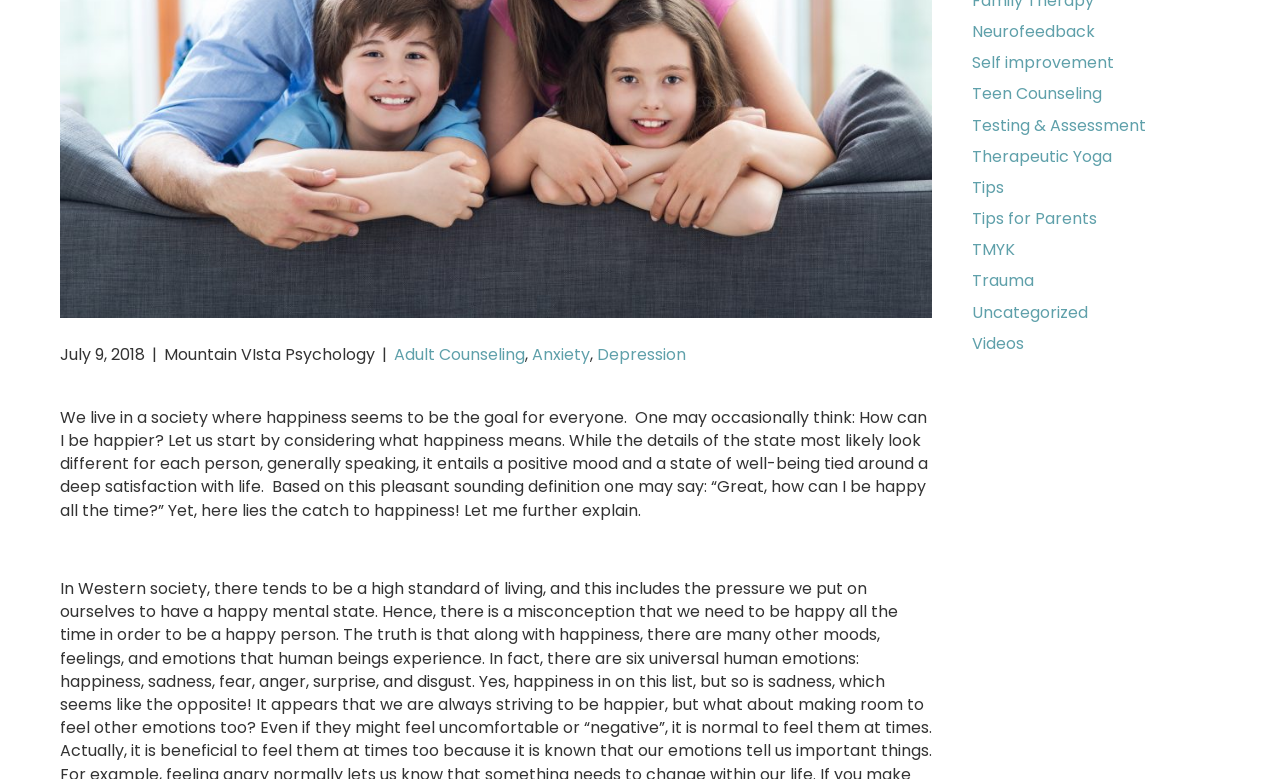Bounding box coordinates must be specified in the format (top-left x, top-left y, bottom-right x, bottom-right y). All values should be floating point numbers between 0 and 1. What are the bounding box coordinates of the UI element described as: Testing & Assessment

[0.759, 0.146, 0.895, 0.175]